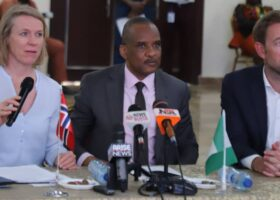Give a detailed account of the visual content in the image.

The image depicts a press conference or public meeting where three individuals are seated at a table adorned with microphones and media equipment. The first person on the left is a woman, likely representing the UK, as indicated by the UK flag on the table. Next to her is a man in a suit, who appears to be a key speaker, possibly a Nigerian official given the Nigerian flag on the right side of the table. The third individual, seated on the right, is another man who might represent a private or public organization. The backdrop suggests a formal setting, indicating the significance of the event, likely focused on discussions related to maritime safety or anti-piracy efforts, particularly given the context of increased pirate activities noted in recent reports. The atmosphere seems engaged and serious, reflecting the importance of cooperation in addressing maritime security issues.